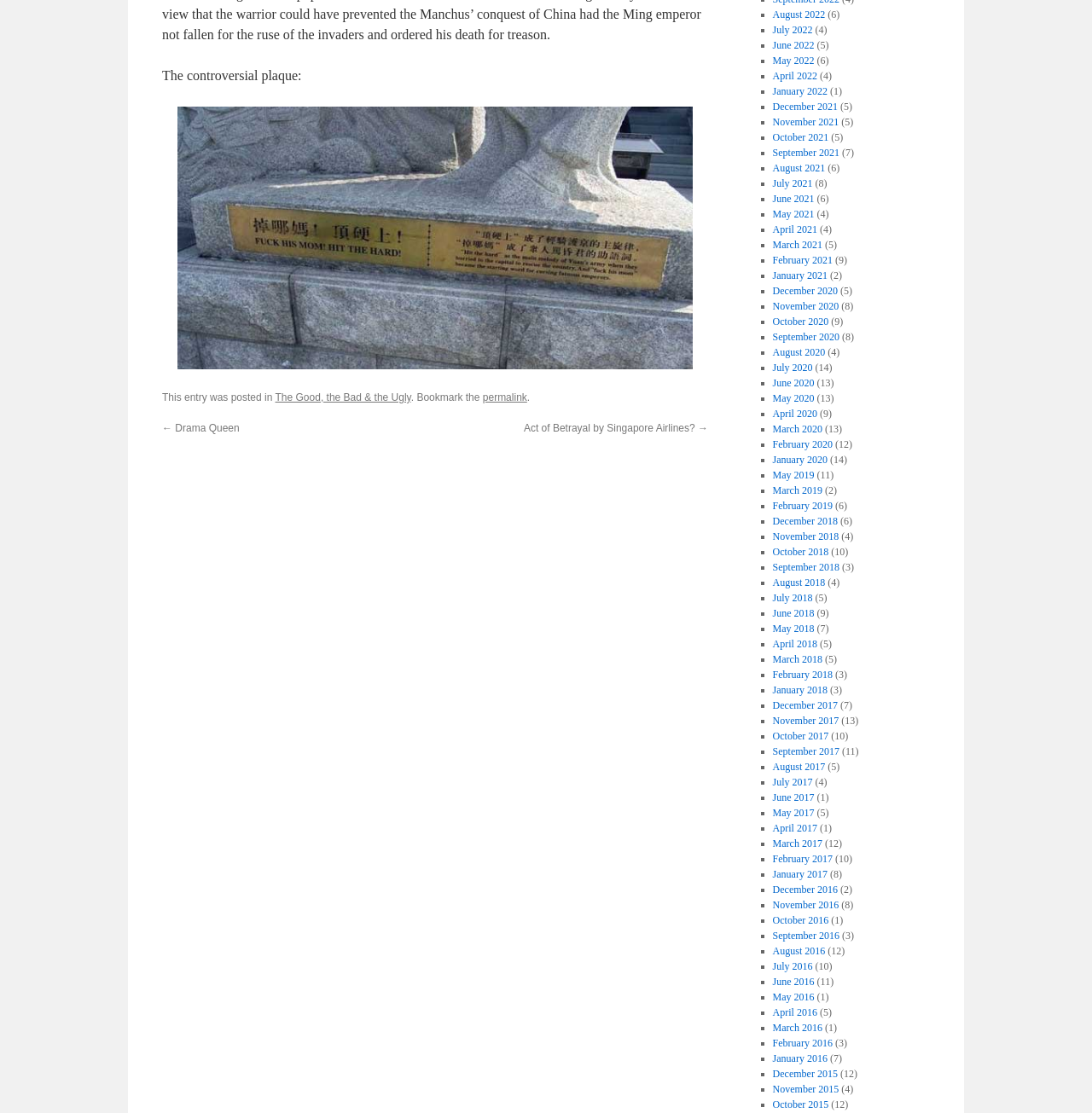Please provide a comprehensive answer to the question based on the screenshot: How many blog posts are there in July 2021?

I counted the number of blog posts in July 2021 by looking at the link element with ID 483, which has the text 'July 2021', and the StaticText element with ID 484, which has the text '(8)'.